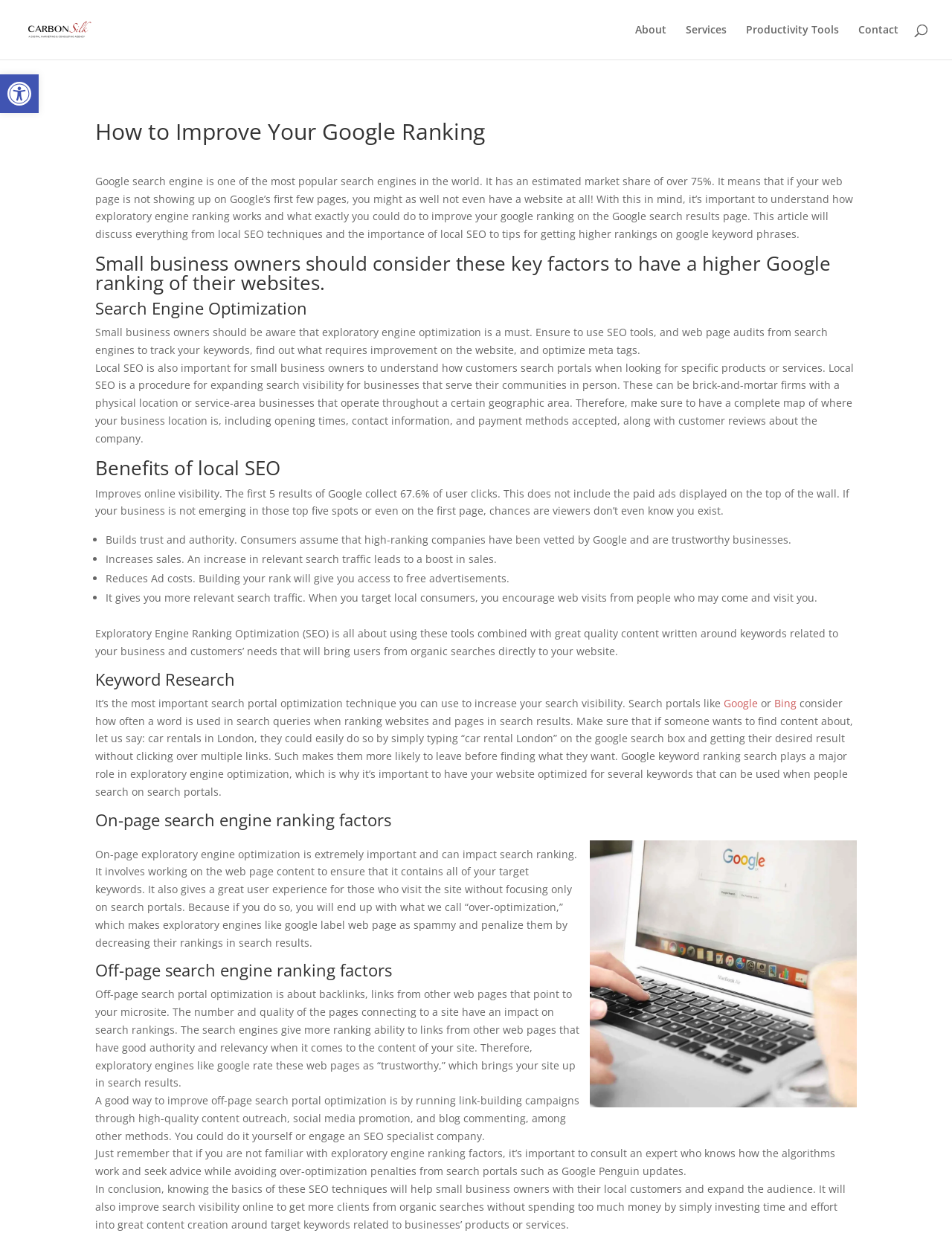Highlight the bounding box coordinates of the element that should be clicked to carry out the following instruction: "Click on the 'Contact' link". The coordinates must be given as four float numbers ranging from 0 to 1, i.e., [left, top, right, bottom].

[0.902, 0.02, 0.944, 0.048]